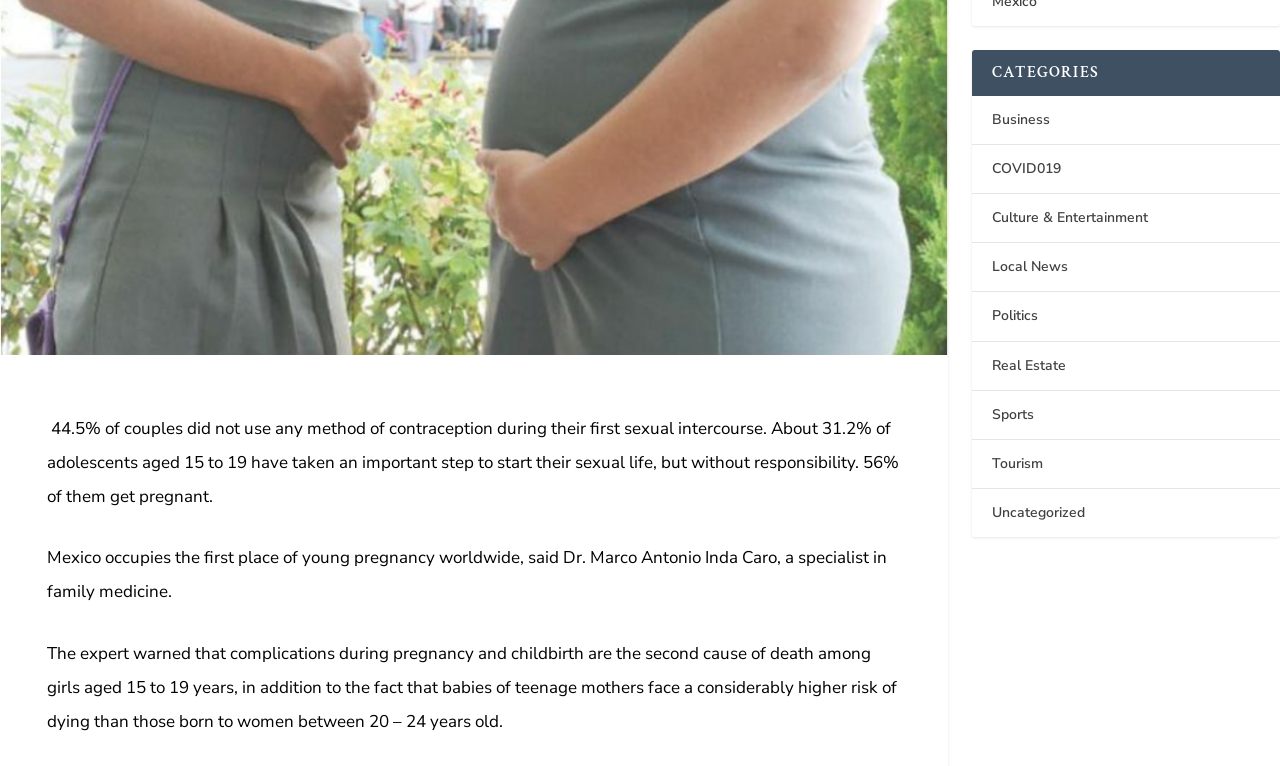Provide the bounding box coordinates of the UI element that matches the description: "Uncategorized".

[0.775, 0.657, 0.848, 0.682]